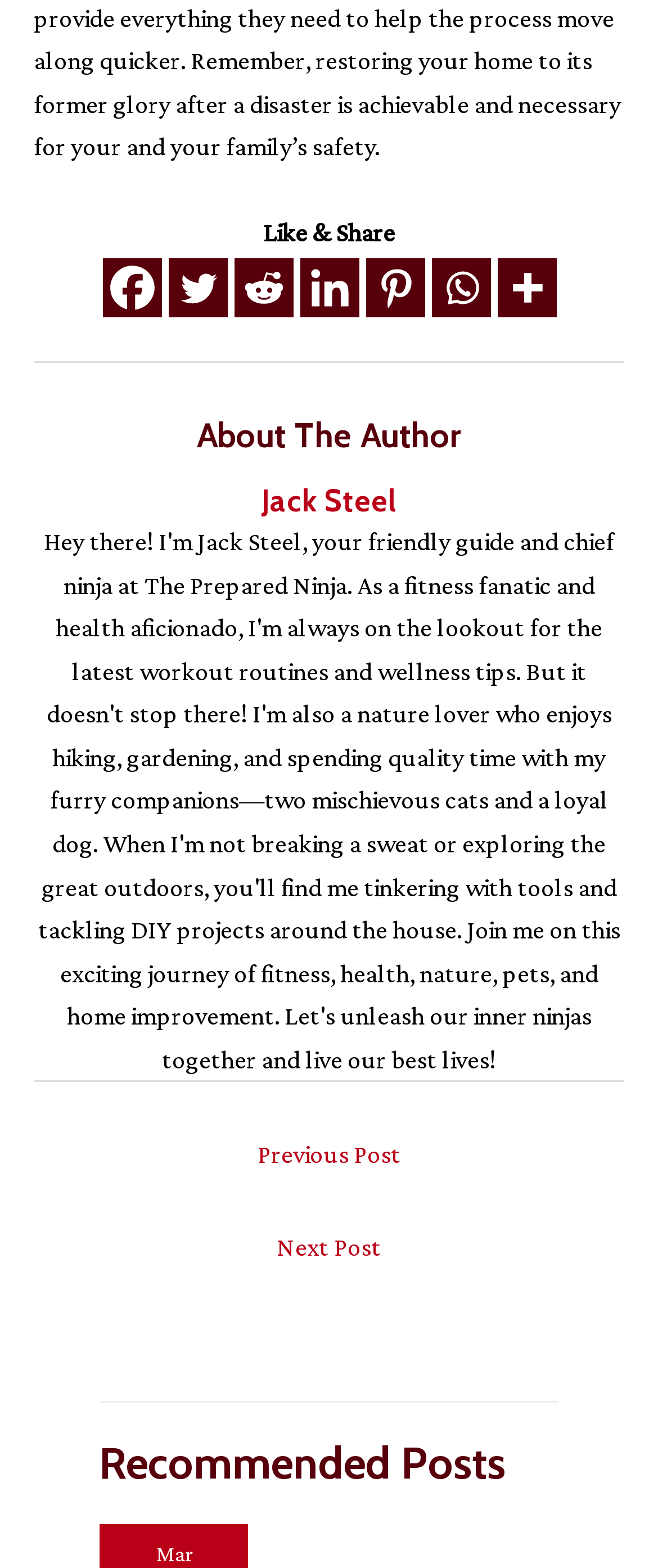What is the title of the section below the author's information?
Analyze the image and deliver a detailed answer to the question.

I looked at the section below the author's information and found the heading 'Recommended Posts', which suggests that this section is about recommended posts.